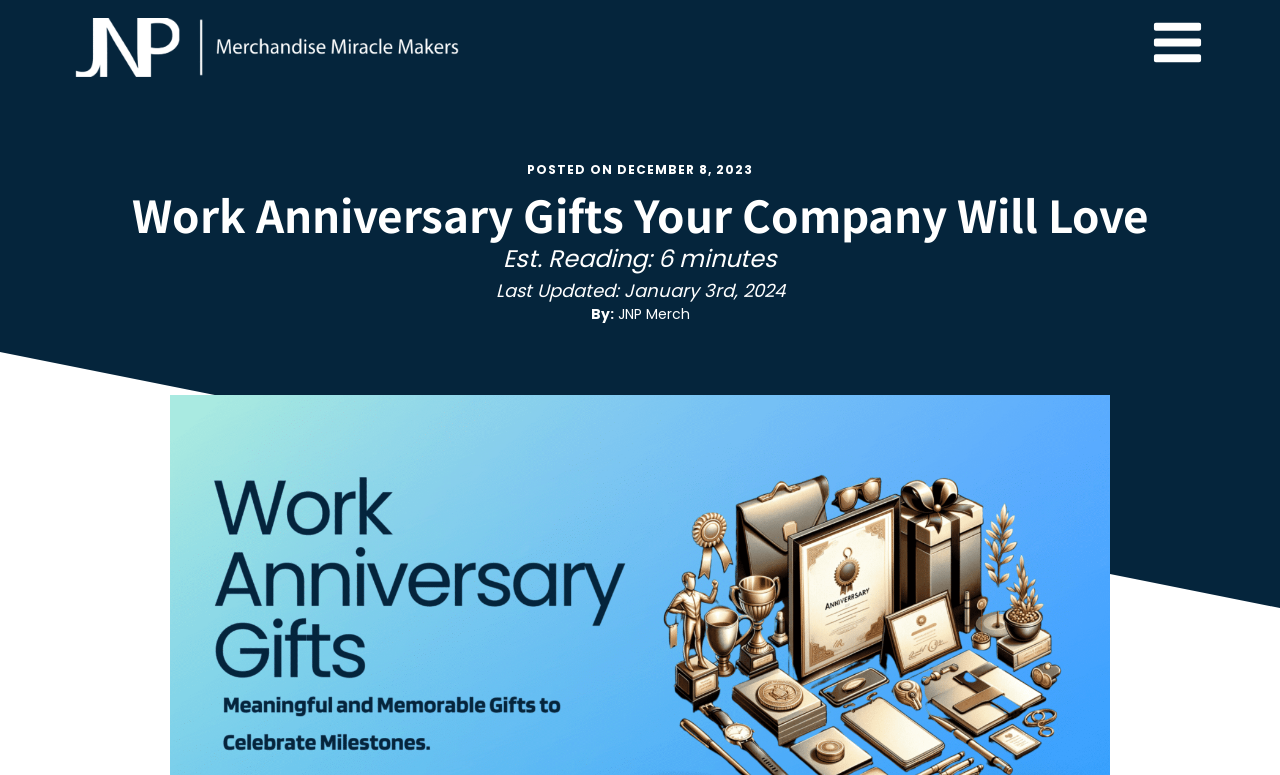Please provide a comprehensive response to the question below by analyzing the image: 
Who is the author of the article?

The author of the article is mentioned below the main heading, which is 'Work Anniversary Gifts Your Company Will Love'. The static text 'By: JNP Merch' provides this information.